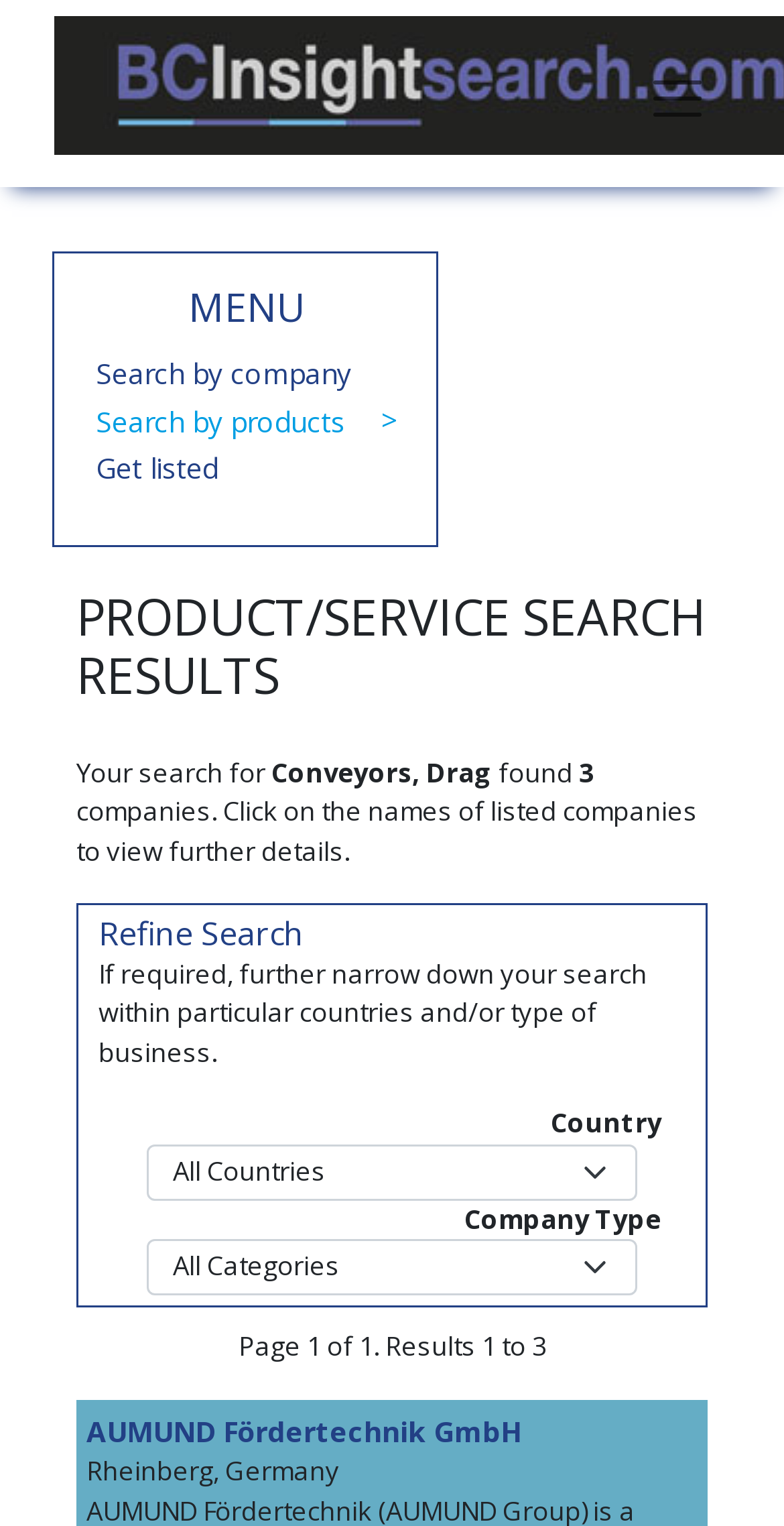Please find and report the bounding box coordinates of the element to click in order to perform the following action: "Refine search by country". The coordinates should be expressed as four float numbers between 0 and 1, in the format [left, top, right, bottom].

[0.703, 0.724, 0.844, 0.747]